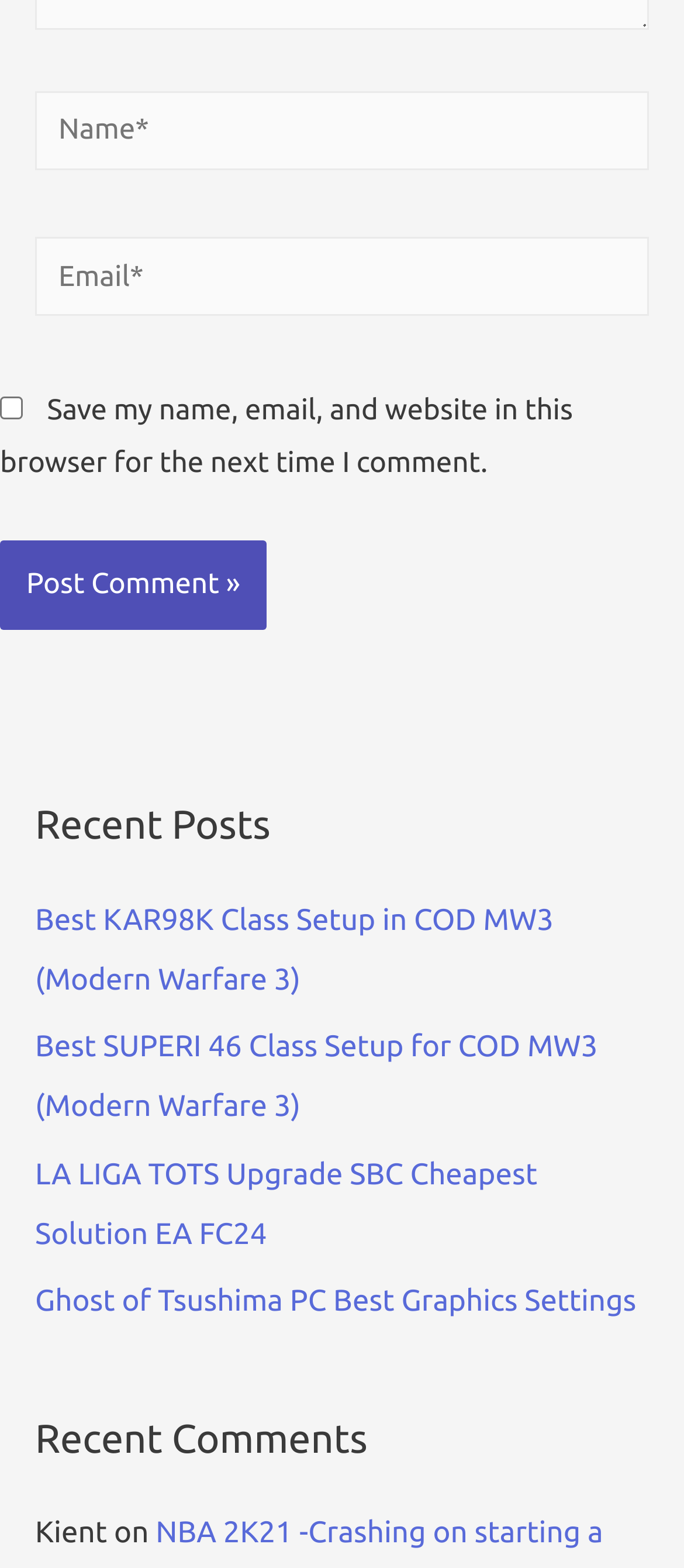Respond to the question below with a single word or phrase:
What is the purpose of the checkbox?

Save comment info